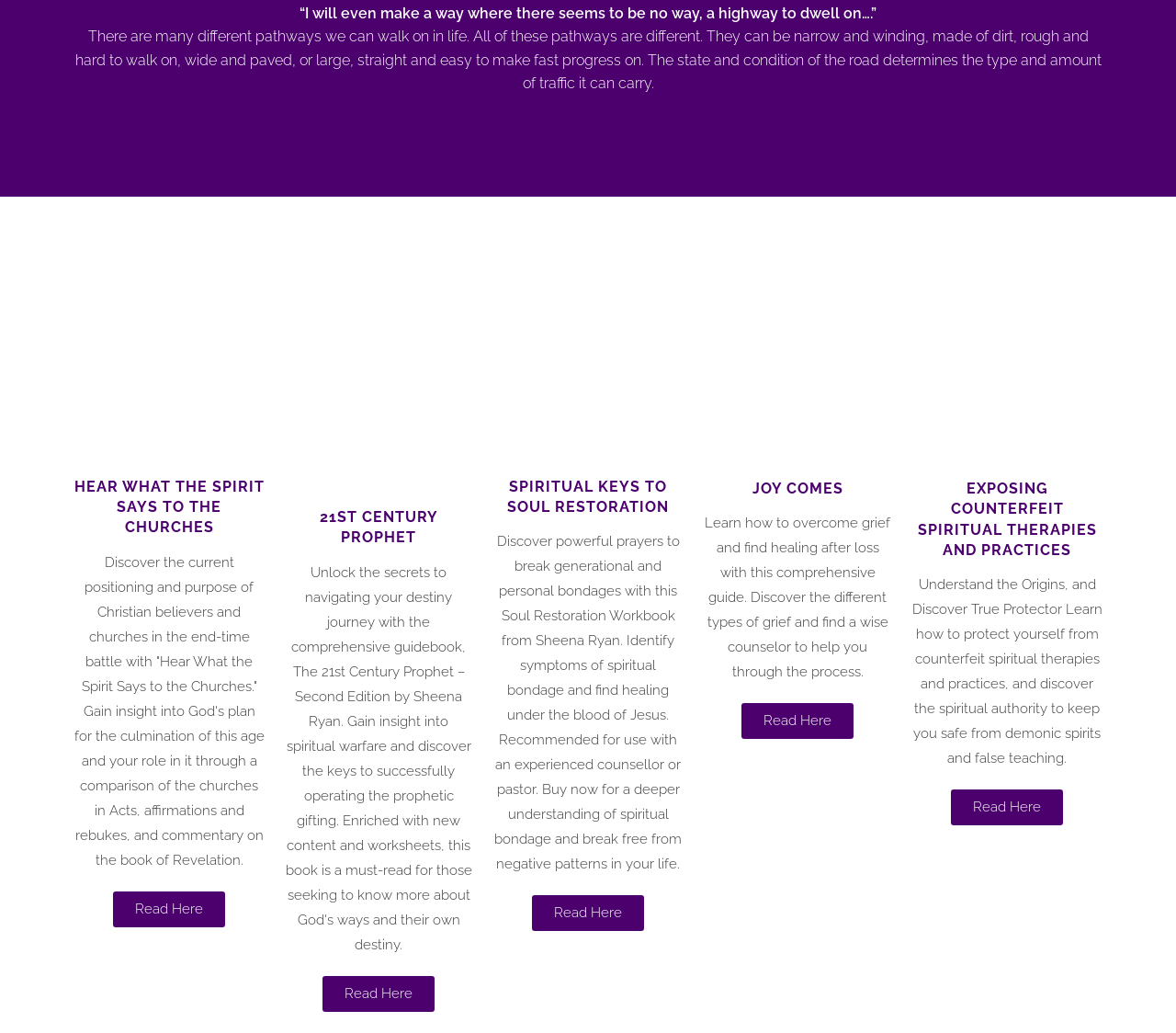What is the theme of the webpage?
With the help of the image, please provide a detailed response to the question.

Based on the content of the webpage, including the quotes, headings, and descriptions, it appears that the theme of the webpage is Christianity, specifically focusing on spiritual growth, healing, and guidance.